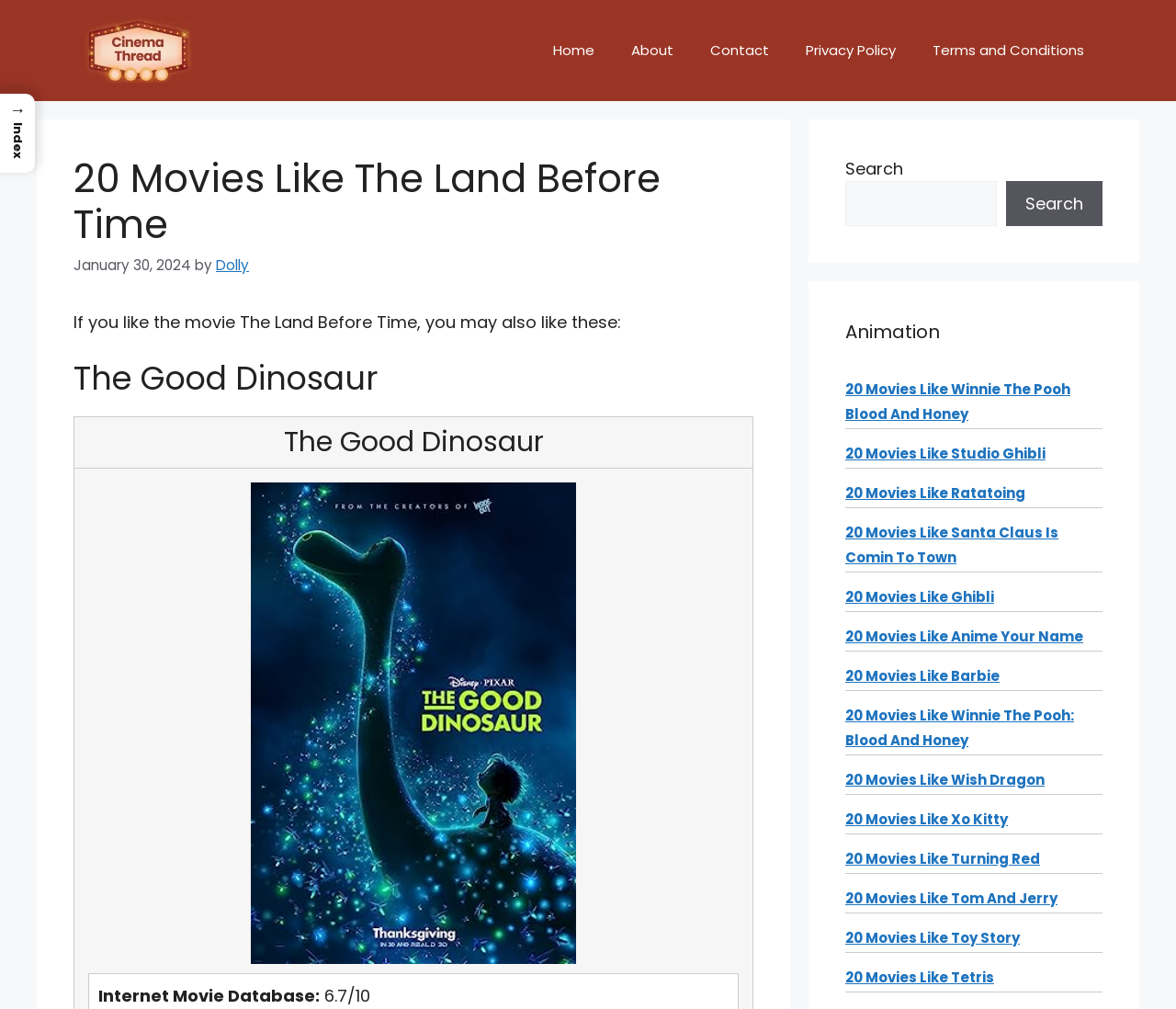Provide a comprehensive caption for the webpage.

This webpage is about recommending movies similar to "The Land Before Time". At the top, there is a banner with the website's logo and a navigation menu with links to "Home", "About", "Contact", "Privacy Policy", and "Terms and Conditions". Below the navigation menu, there is a heading that reads "20 Movies Like The Land Before Time" followed by a timestamp "January 30, 2024" and the author's name "Dolly".

The main content of the webpage is divided into two sections. On the left side, there is a list of recommended movies, starting with "The Good Dinosaur", each with a heading and a rating from the Internet Movie Database. On the right side, there is a complementary section with a search bar and a list of links to other movie recommendation pages, such as "20 Movies Like Winnie The Pooh Blood And Honey" and "20 Movies Like Toy Story". The search bar is accompanied by a button and a placeholder text "Search". Above the search bar, there is a heading that reads "Animation".

At the very top left corner, there is a link to the website's index page.